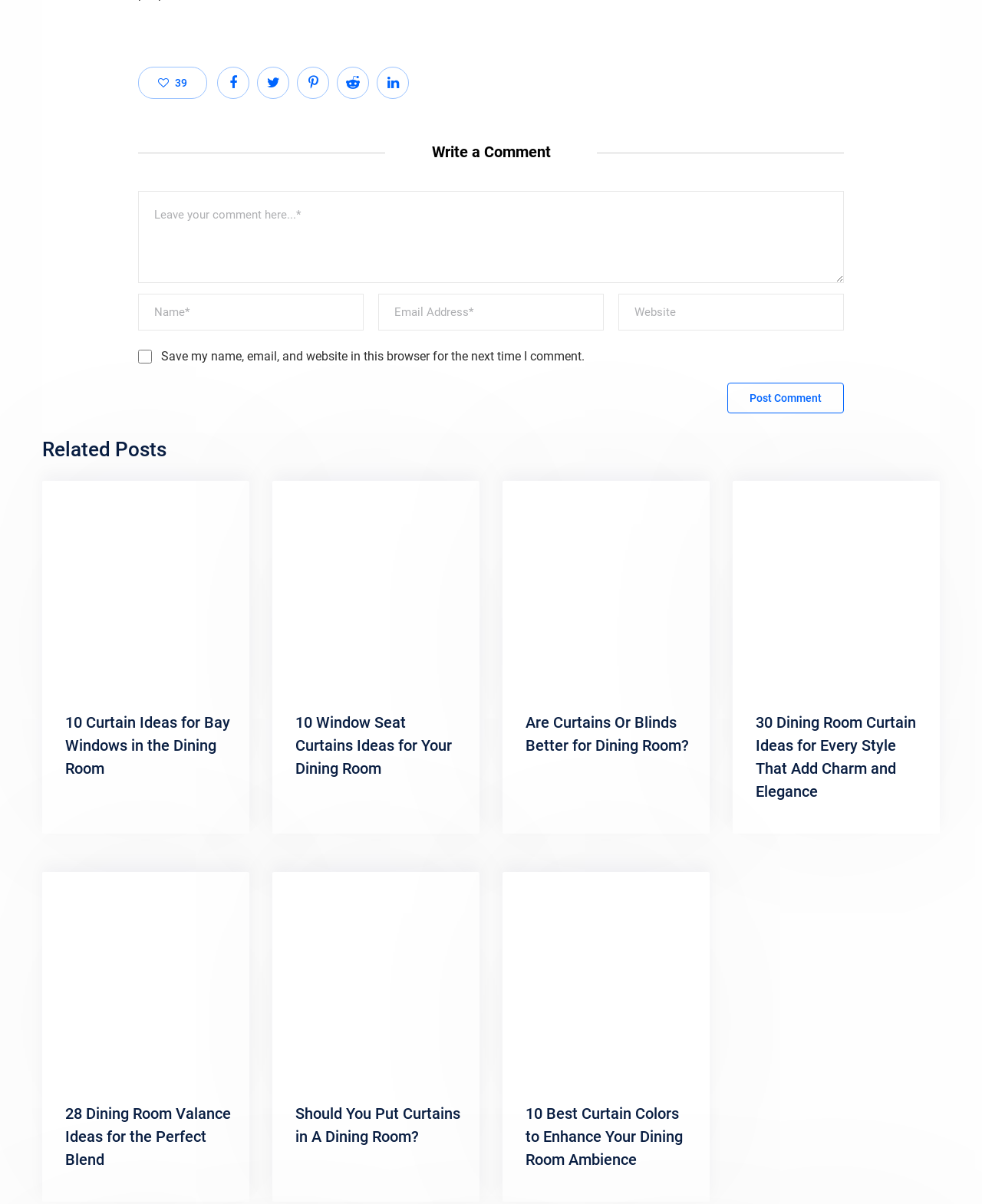Determine the bounding box coordinates for the UI element with the following description: "name="url" placeholder="Website"". The coordinates should be four float numbers between 0 and 1, represented as [left, top, right, bottom].

[0.629, 0.244, 0.859, 0.275]